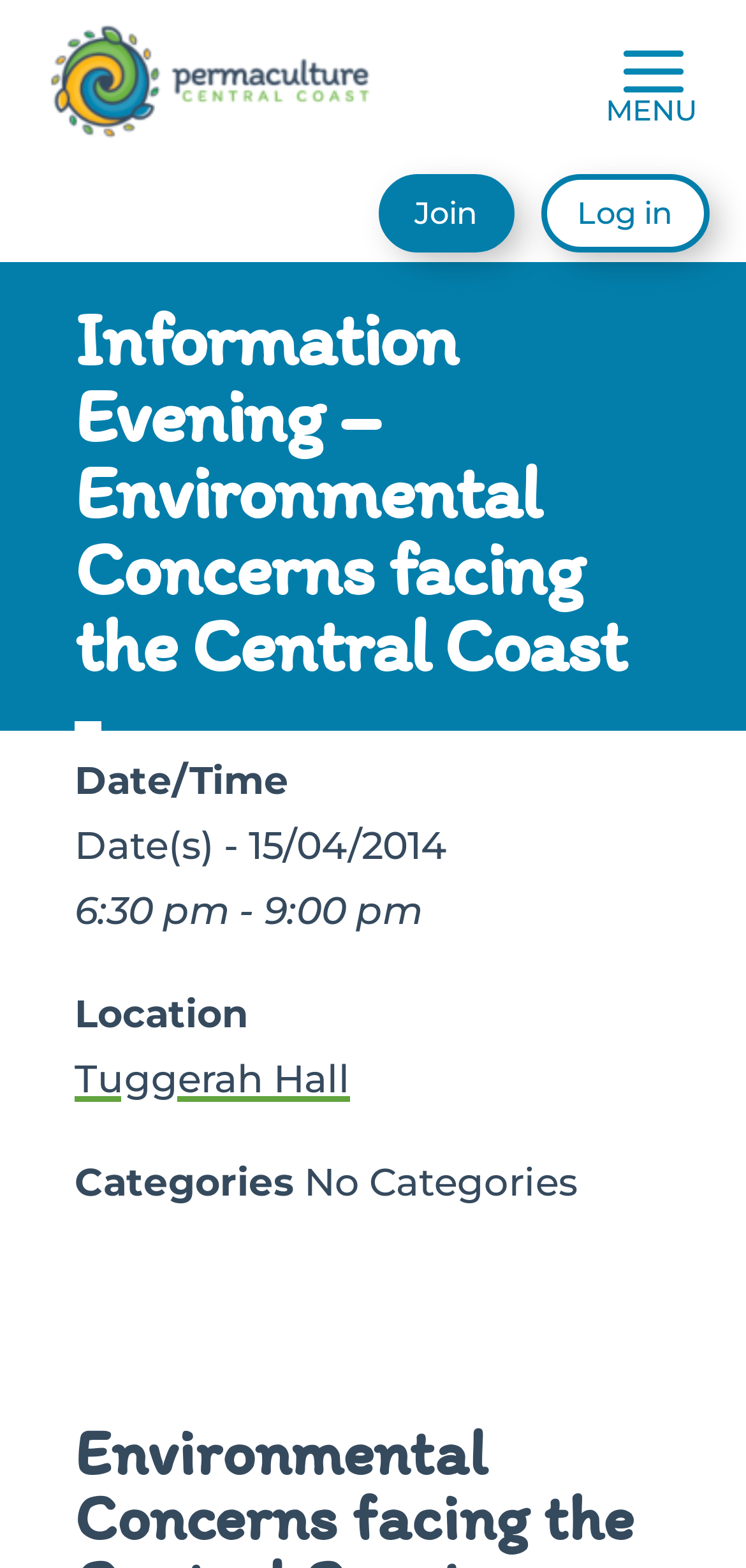Explain the webpage's layout and main content in detail.

The webpage appears to be an event page for an "Information Evening" focused on environmental concerns facing the Central Coast. At the top left of the page, there is a link to skip to the main content and another to skip to the footer. 

A logo for Permaculture Central Coast (PCC) is situated at the top left corner, accompanied by a menu button at the top right corner. Below the logo, there are two links, "Join" and "Log in", placed side by side.

The main content of the page is headed by a title, "Information Evening – Environmental Concerns facing the Central Coast", which spans across the top section of the page. Below the title, there are several sections of text, including "Date/Time", "Location", and "Categories". The "Date/Time" section displays the date "15/04/2014" and the time "6:30 pm - 9:00 pm". The "Location" section provides a link to "Tuggerah Hall". The "Categories" section indicates that there are "No Categories" assigned to the event.